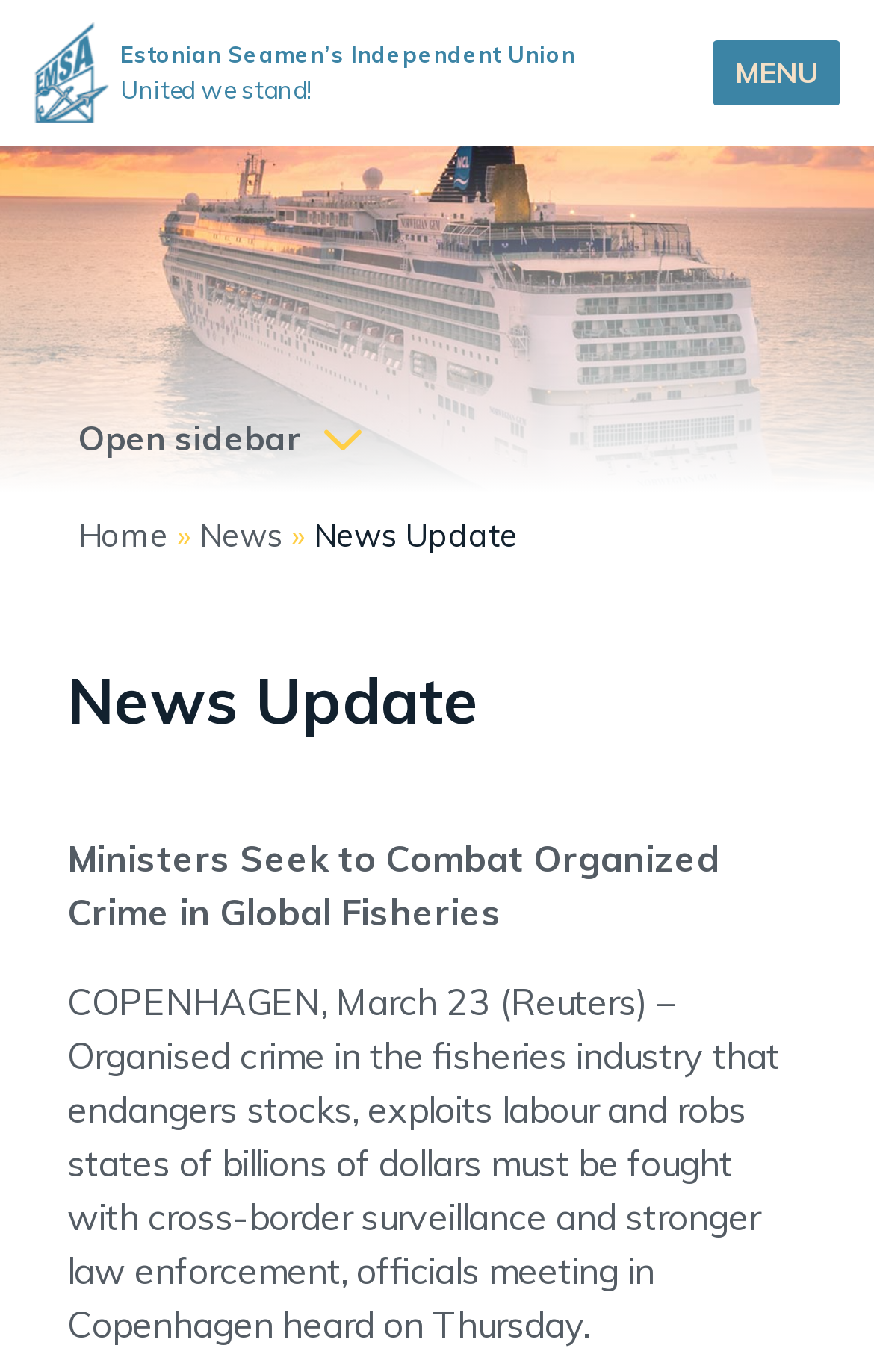How many links are there in the sidebar?
Use the image to give a comprehensive and detailed response to the question.

I counted the number of link elements in the sidebar by looking at the elements with bounding box coordinates [0.09, 0.375, 0.192, 0.404], [0.228, 0.375, 0.323, 0.404], and [0.09, 0.304, 0.346, 0.335], which correspond to the links 'Home', 'News', and 'Open sidebar'.